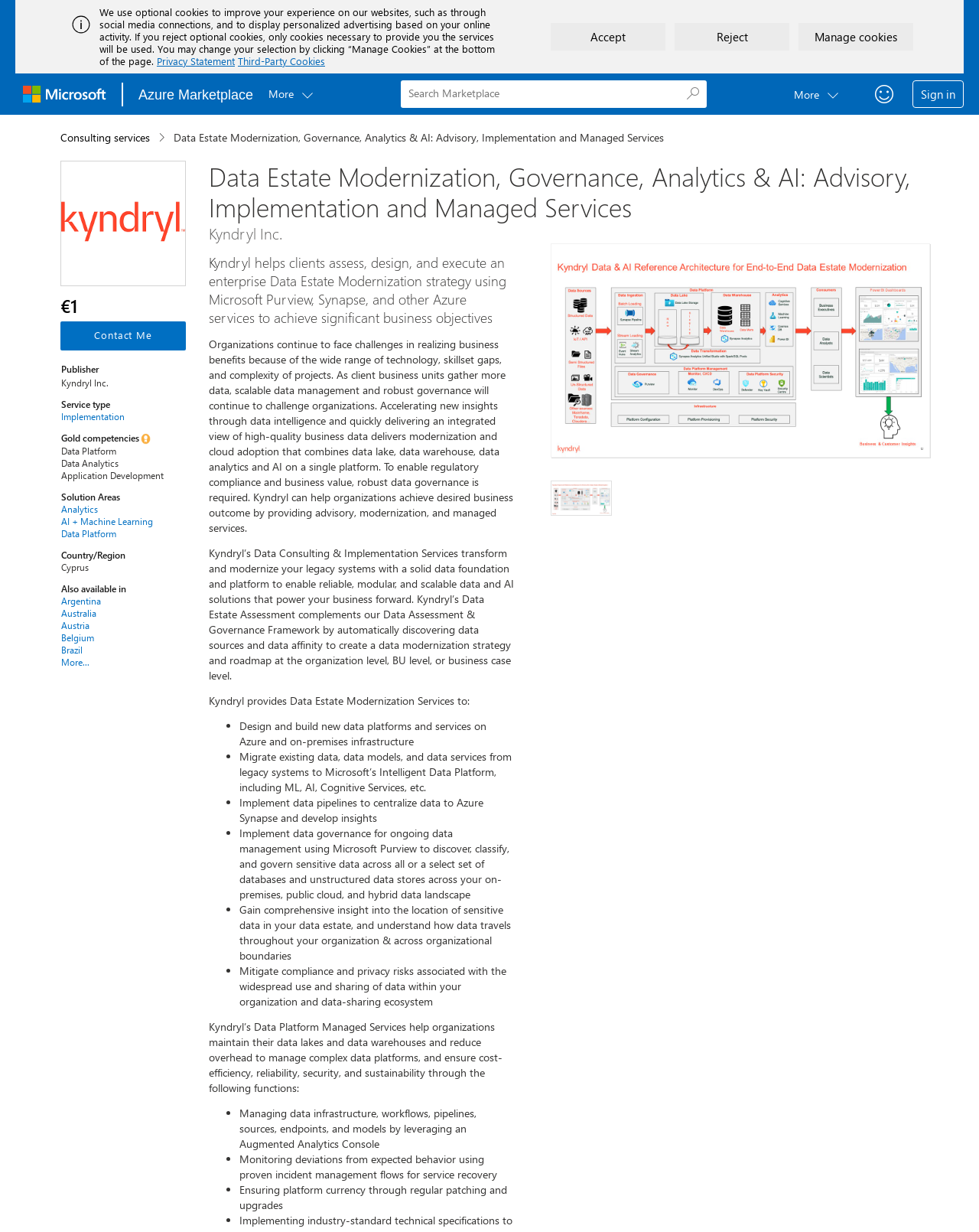Find the bounding box coordinates of the clickable area that will achieve the following instruction: "Contact Me".

[0.062, 0.261, 0.19, 0.284]